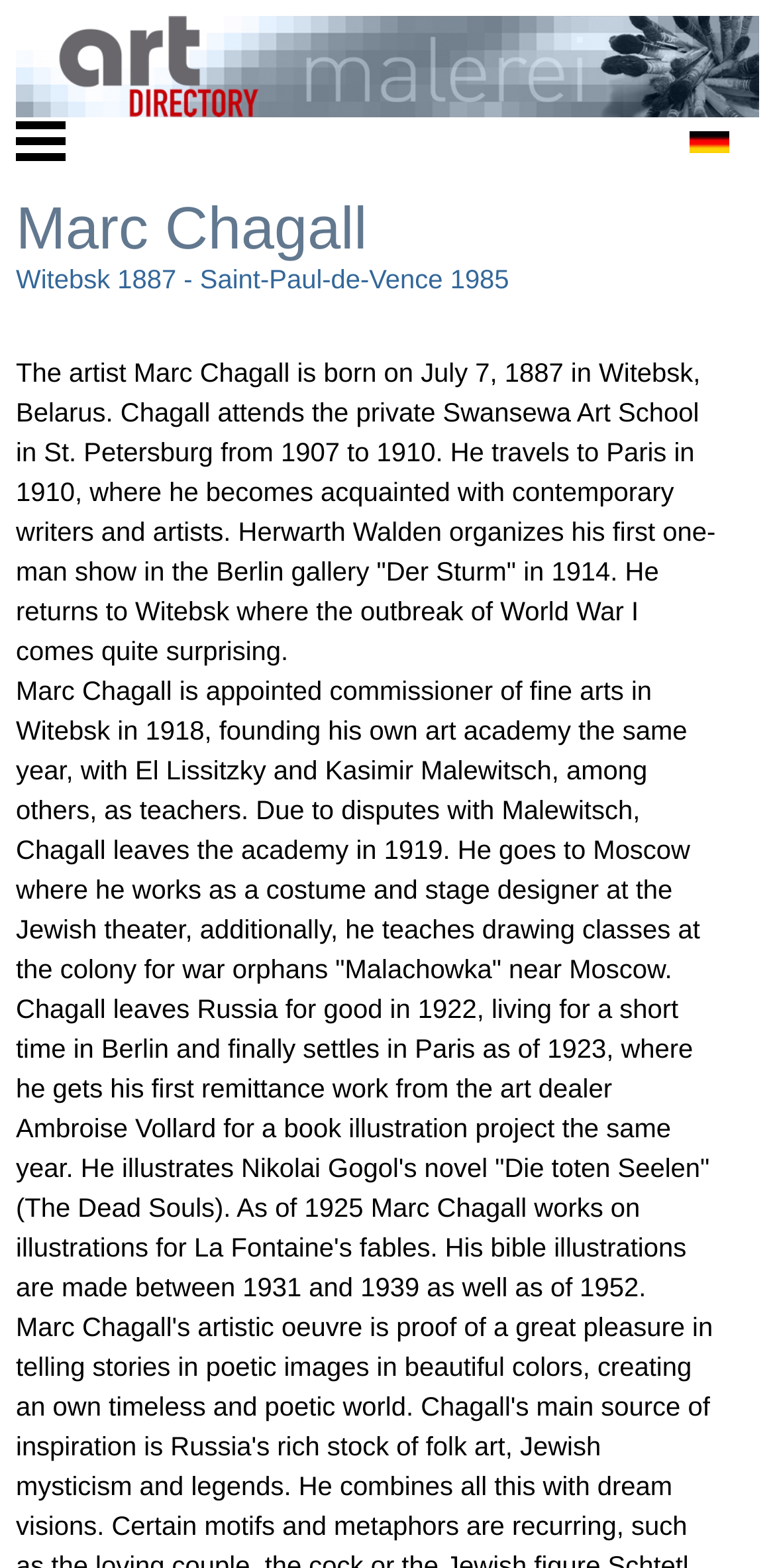Please answer the following question as detailed as possible based on the image: 
Where was Marc Chagall born?

According to the webpage, Marc Chagall's biography is provided, and it is mentioned that he was born on July 7, 1887, in Witebsk, Belarus.